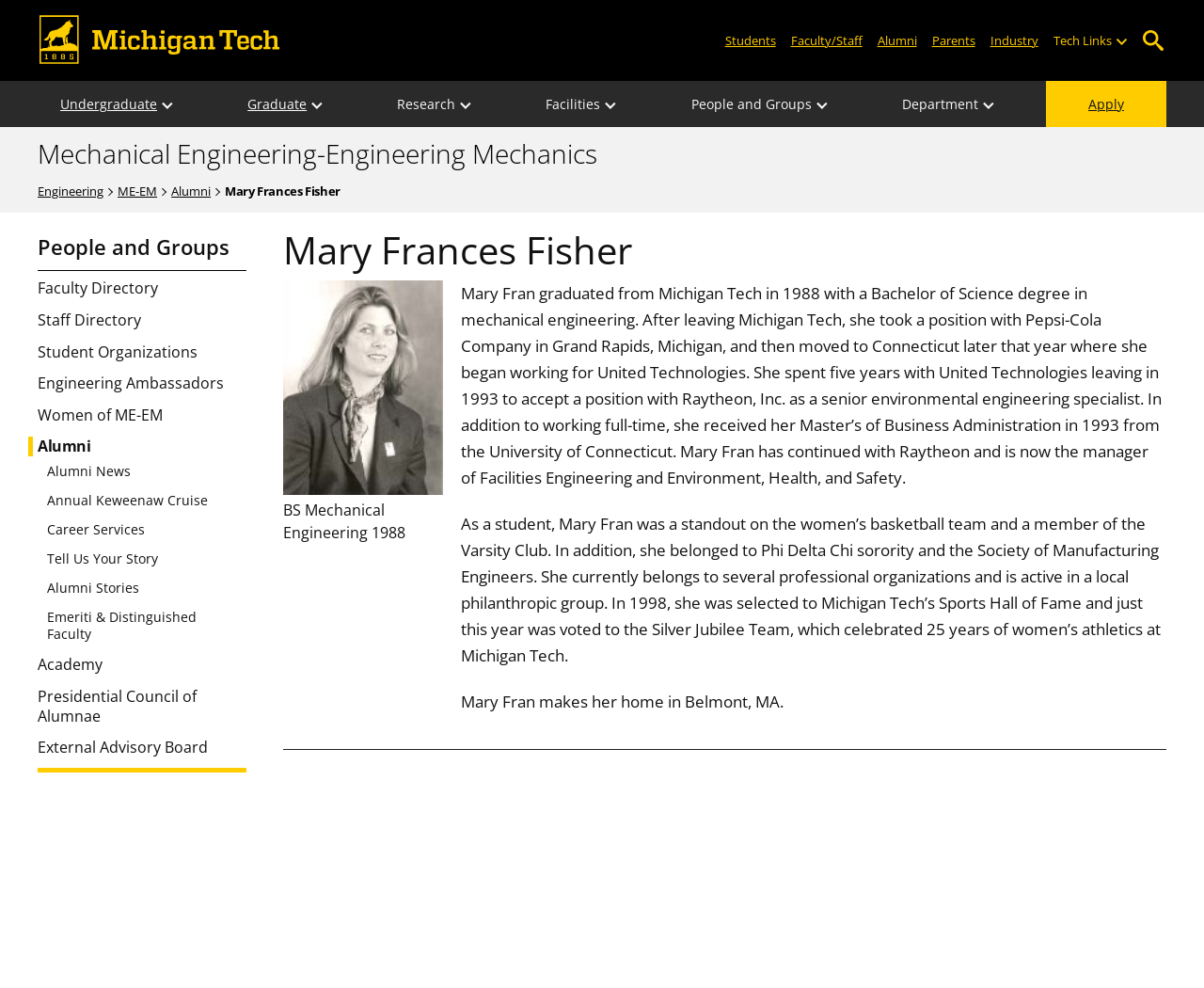Find the main header of the webpage and produce its text content.

Mary Frances Fisher